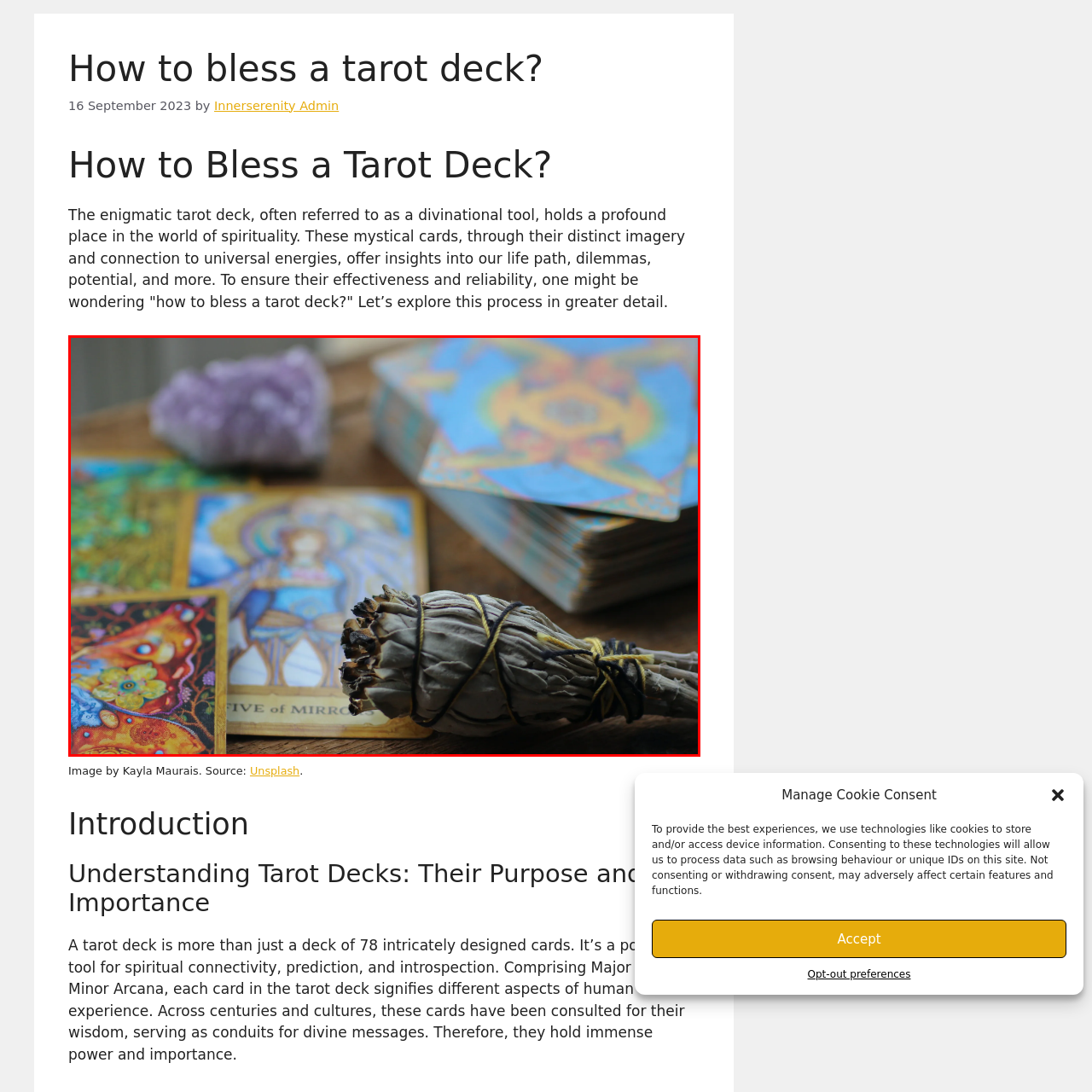Examine the image indicated by the red box and respond with a single word or phrase to the following question:
What is the purpose of the amethyst in the background?

To enhance spiritual awareness